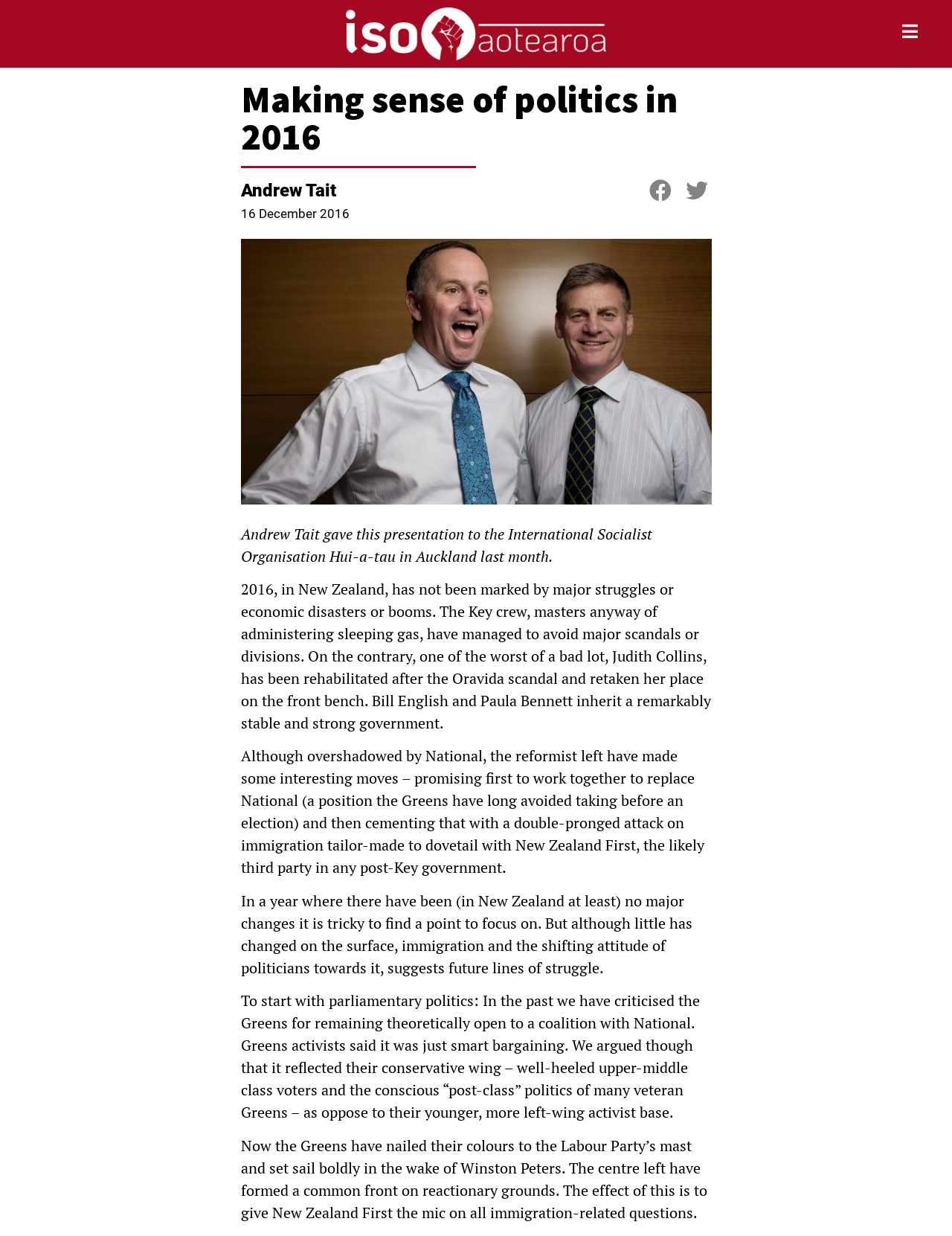What is the topic of the presentation?
Based on the screenshot, provide a one-word or short-phrase response.

Politics in 2016